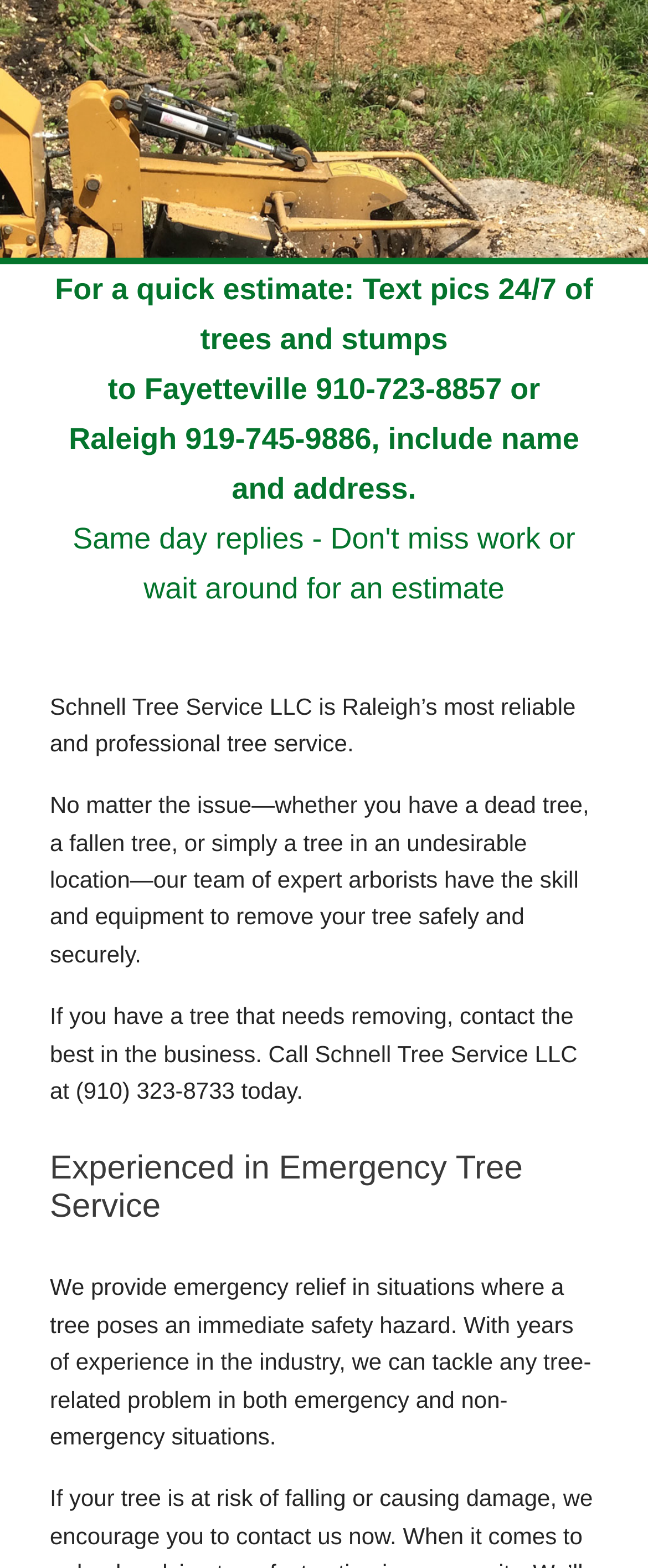Locate the bounding box of the UI element based on this description: "Service Areas". Provide four float numbers between 0 and 1 as [left, top, right, bottom].

[0.038, 0.165, 0.962, 0.214]